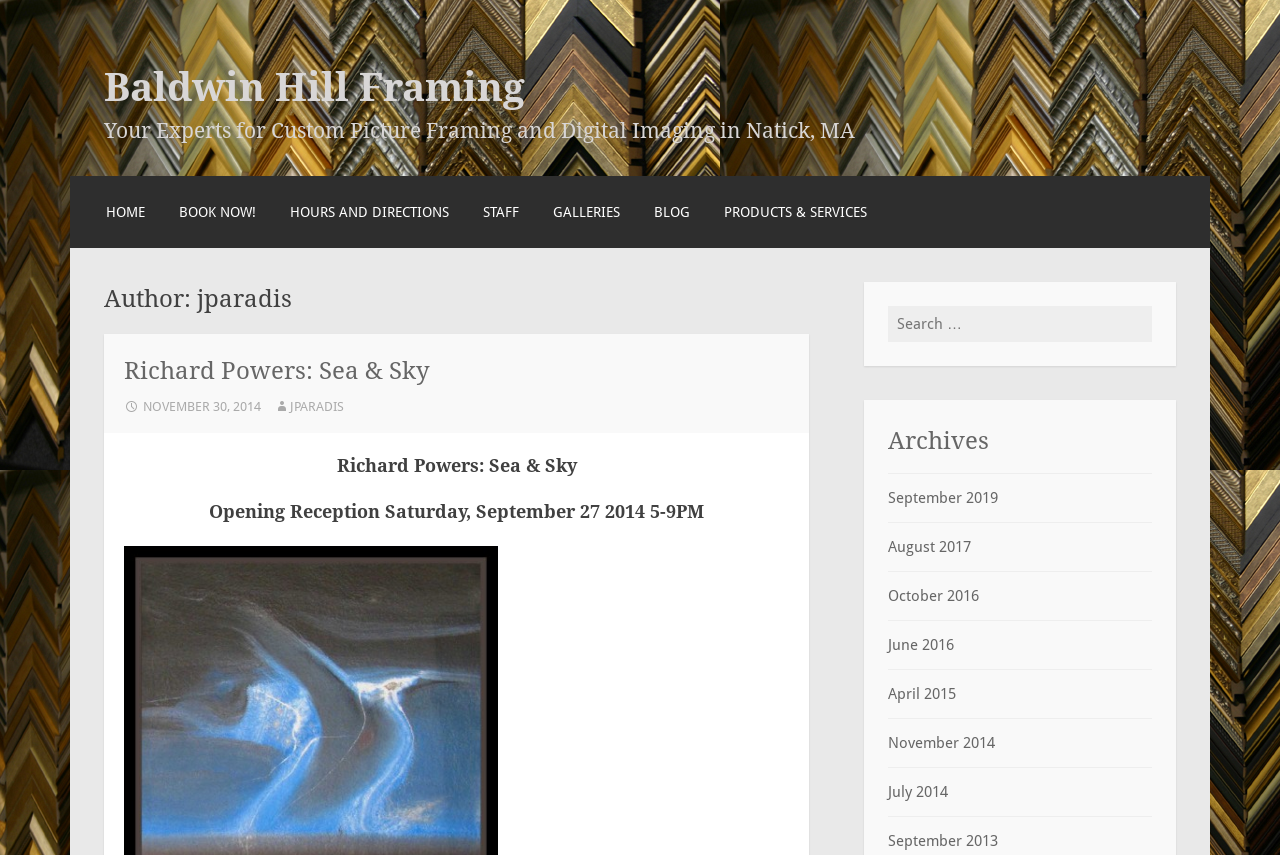What is the name of the framing company?
Please use the image to deliver a detailed and complete answer.

The name of the framing company can be found in the heading element 'Baldwin Hill Framing' which is located at the top of the webpage with a bounding box coordinate of [0.081, 0.08, 0.919, 0.125].